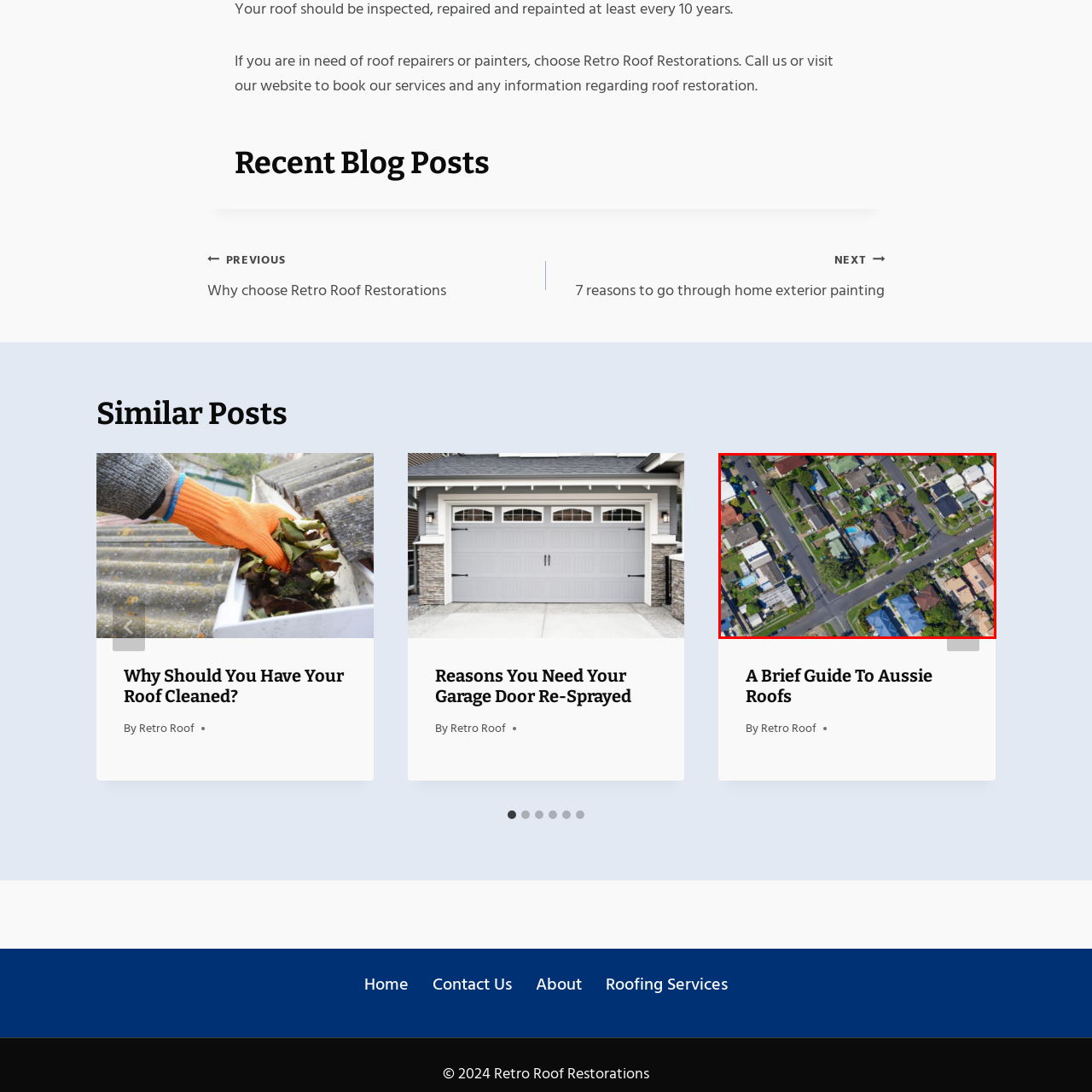What type of community is depicted?
View the image encased in the red bounding box and respond with a detailed answer informed by the visual information.

The image showcases a grid of residential houses with well-maintained gardens, driveways, and swimming pools, indicating a suburban neighborhood with a focus on family living and a peaceful environment.